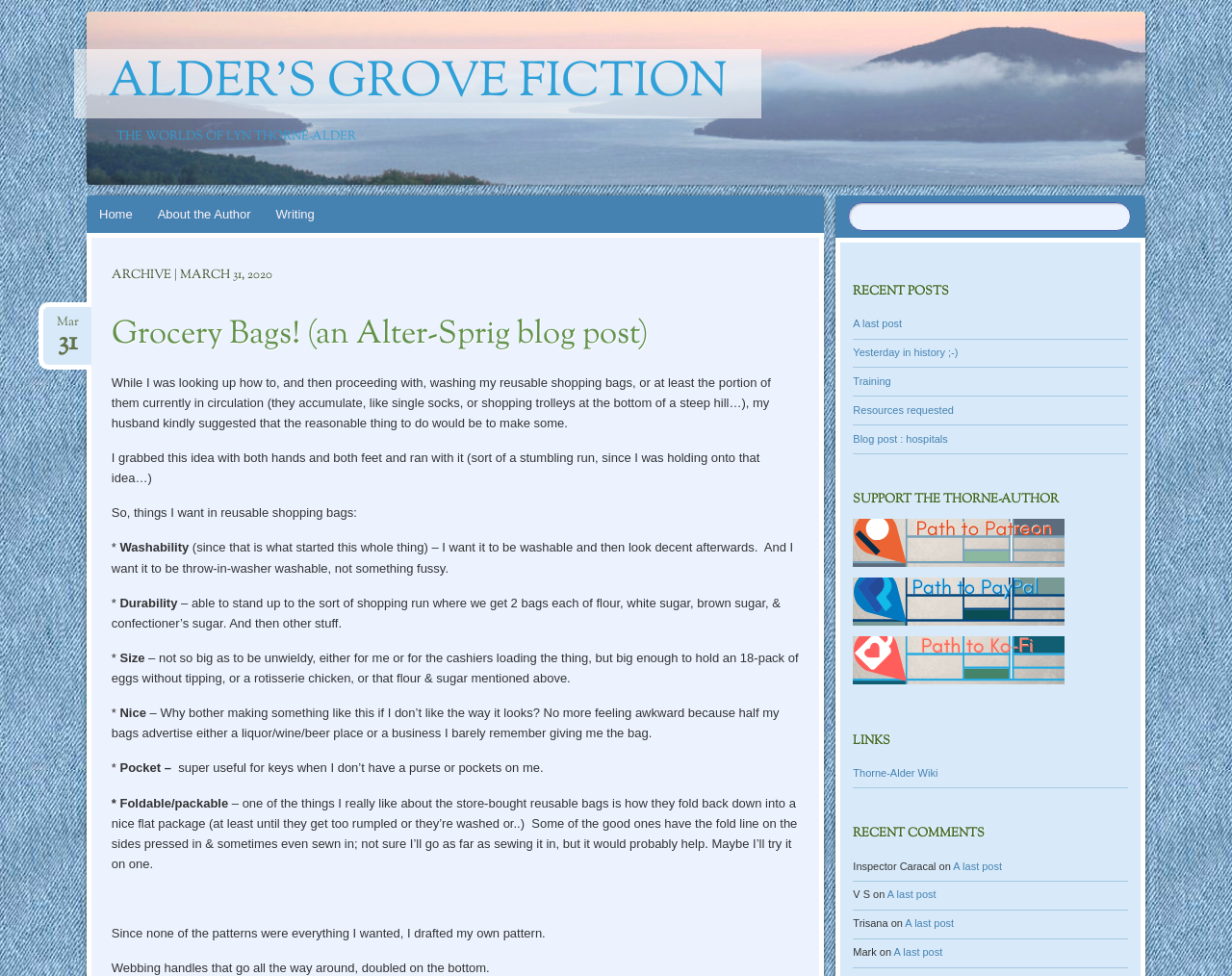Please specify the bounding box coordinates of the clickable section necessary to execute the following command: "Read the recent post 'A last post'".

[0.692, 0.326, 0.732, 0.337]